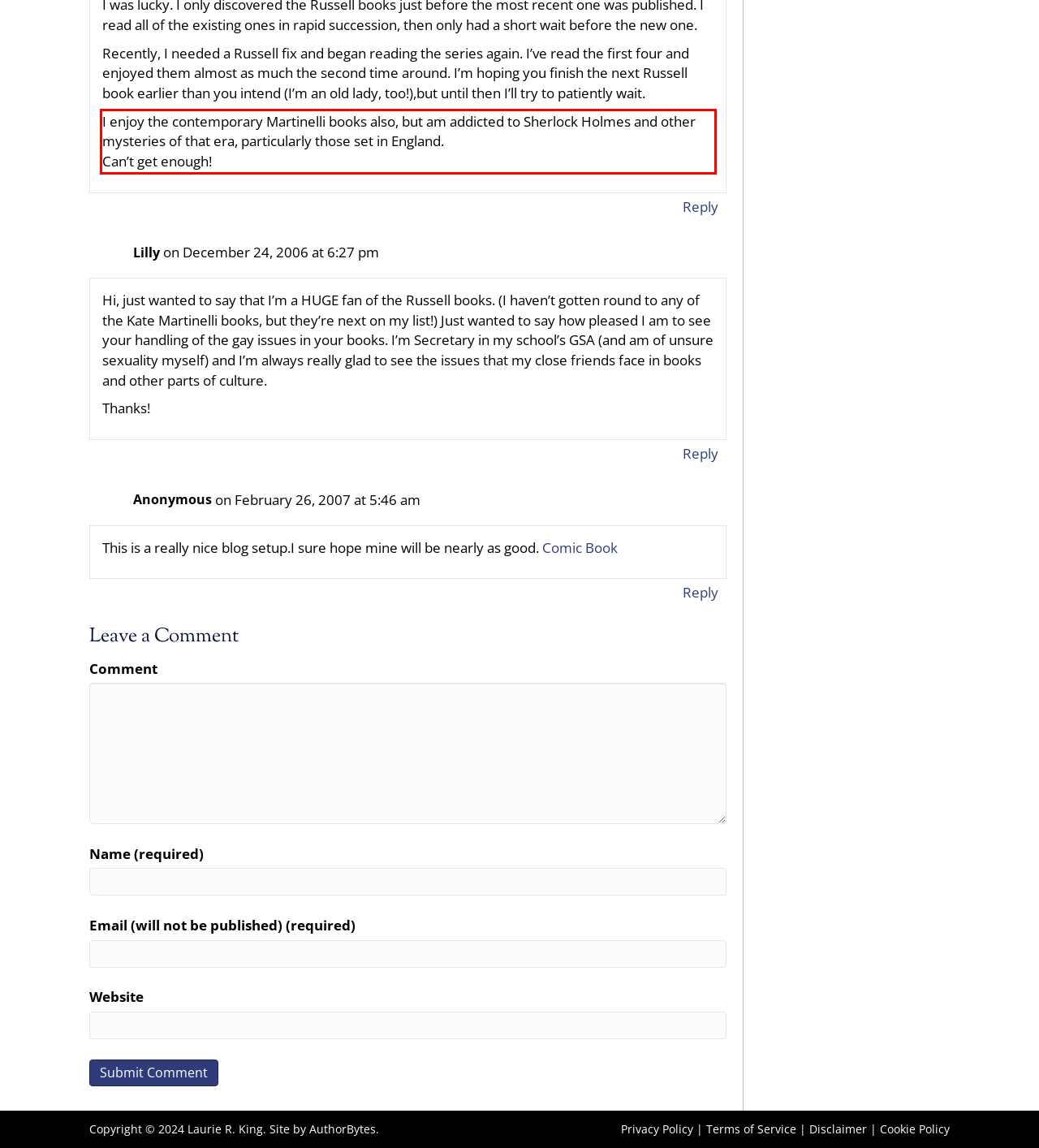There is a UI element on the webpage screenshot marked by a red bounding box. Extract and generate the text content from within this red box.

I enjoy the contemporary Martinelli books also, but am addicted to Sherlock Holmes and other mysteries of that era, particularly those set in England. Can’t get enough!